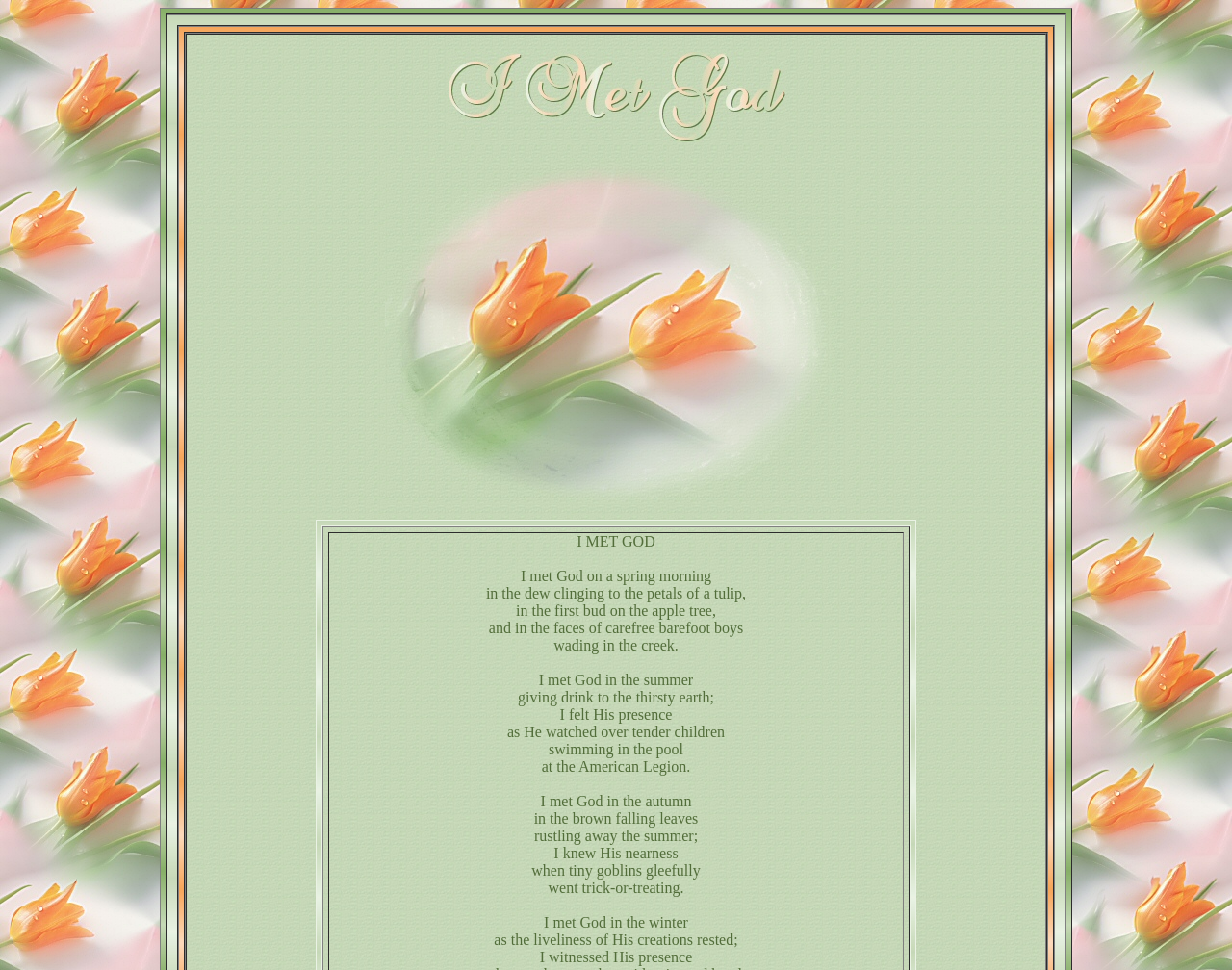What is the common theme in the poem?
Relying on the image, give a concise answer in one word or a brief phrase.

Encountering God